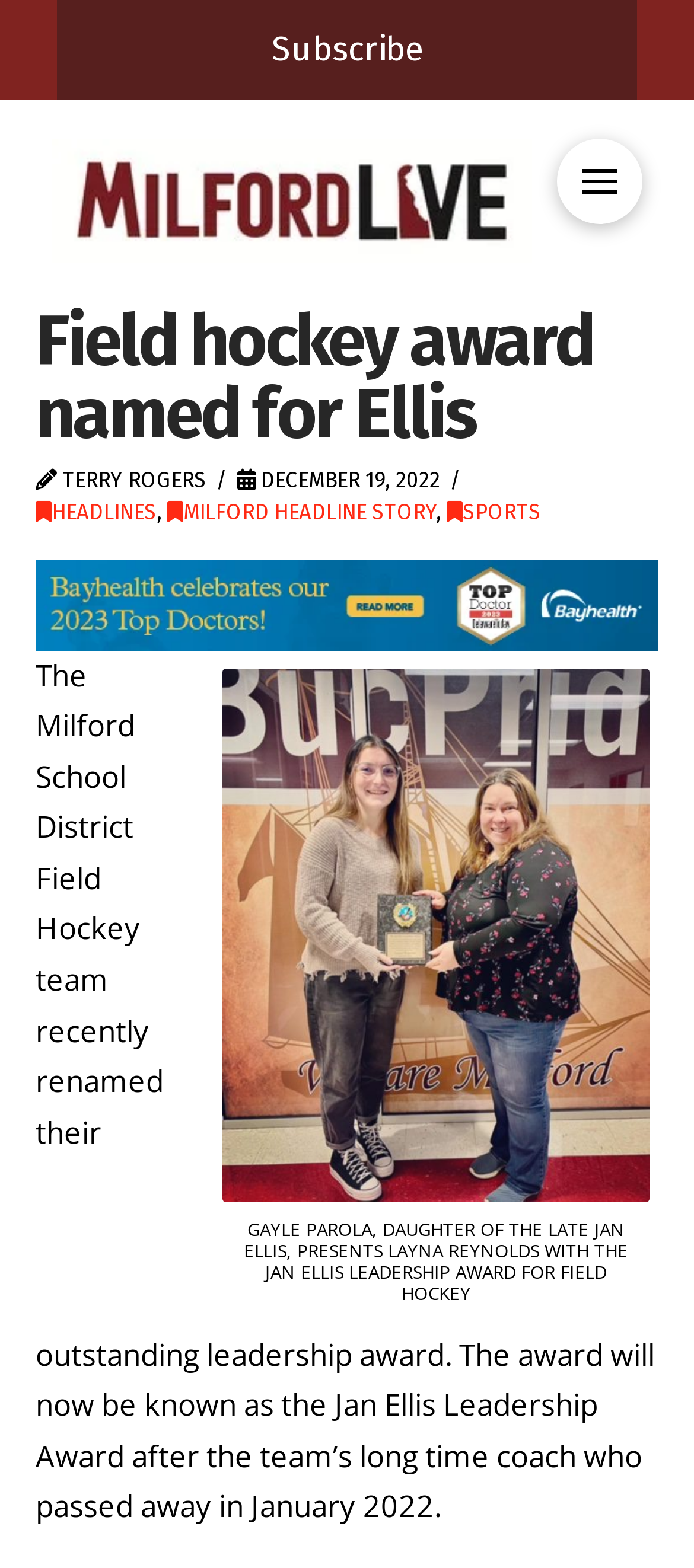Provide a brief response in the form of a single word or phrase:
What is the date of the article?

DECEMBER 19, 2022